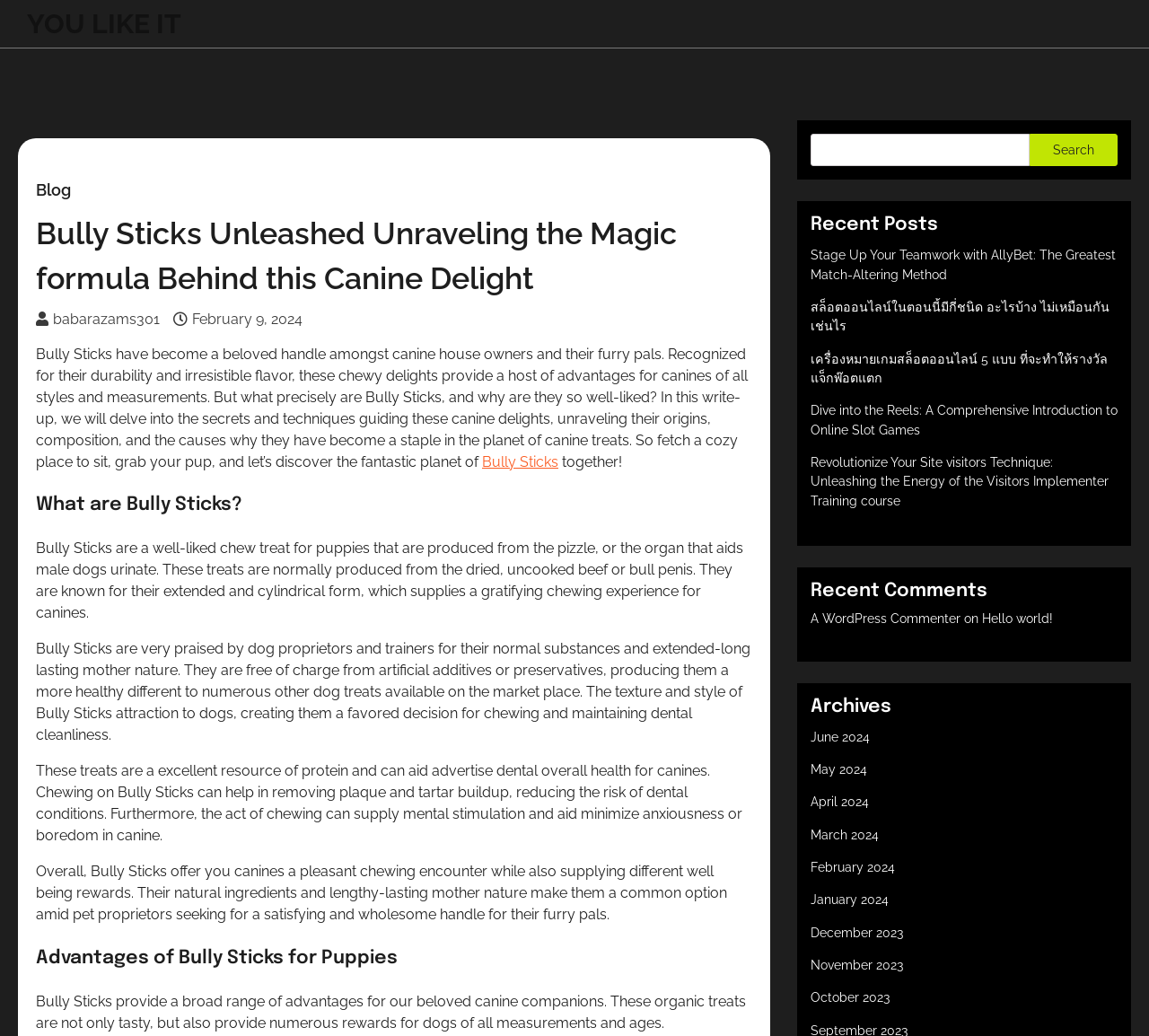Determine the bounding box for the HTML element described here: "เครื่องหมายเกมสล็อตออนไลน์ 5 แบบ ที่จะทำให้รางวัลแจ็กพ๊อตแตก". The coordinates should be given as [left, top, right, bottom] with each number being a float between 0 and 1.

[0.705, 0.339, 0.964, 0.372]